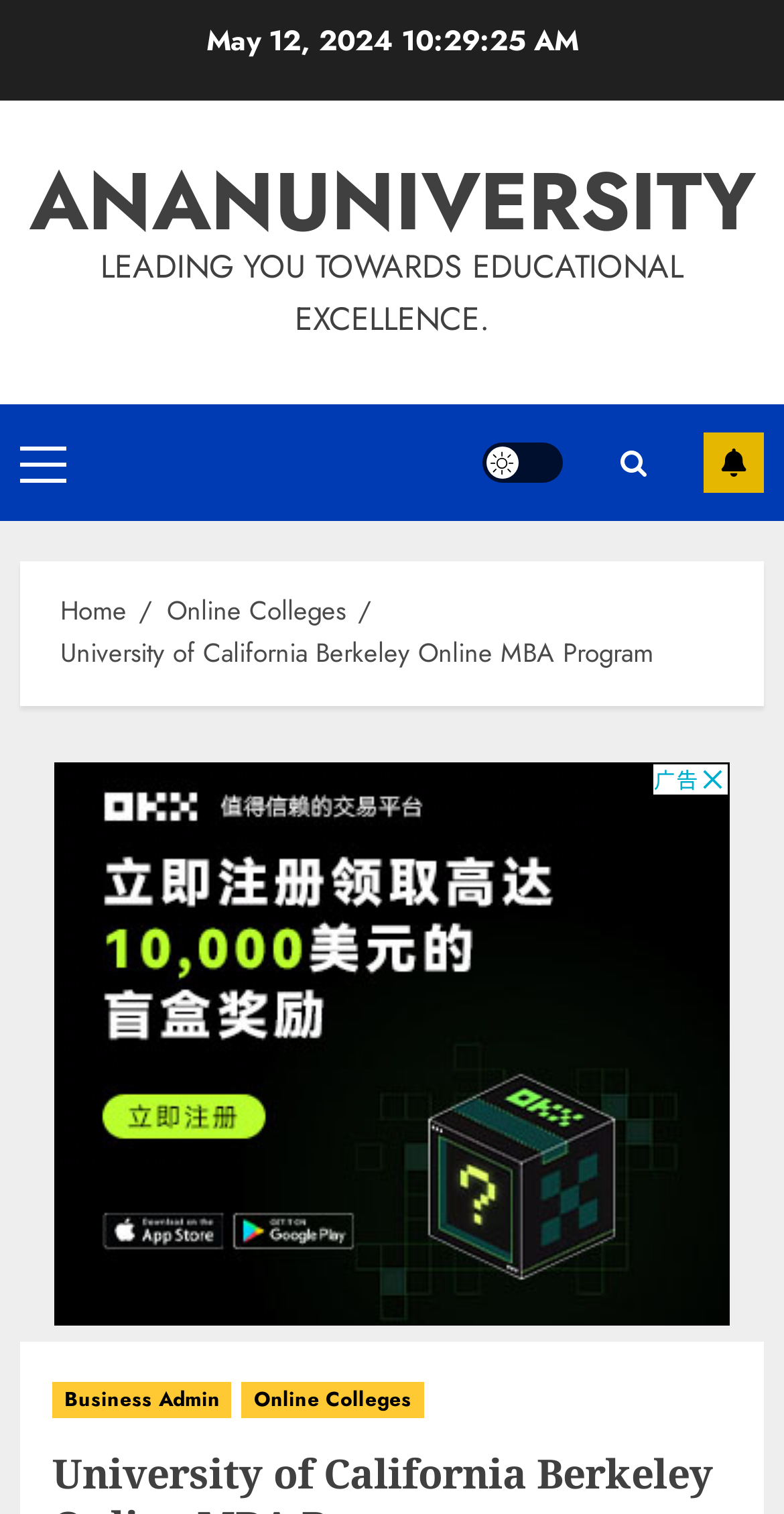How many links are in the breadcrumbs navigation?
From the details in the image, provide a complete and detailed answer to the question.

The breadcrumbs navigation section contains three links, which are 'Home', 'Online Colleges', and 'University of California Berkeley Online MBA Program'.